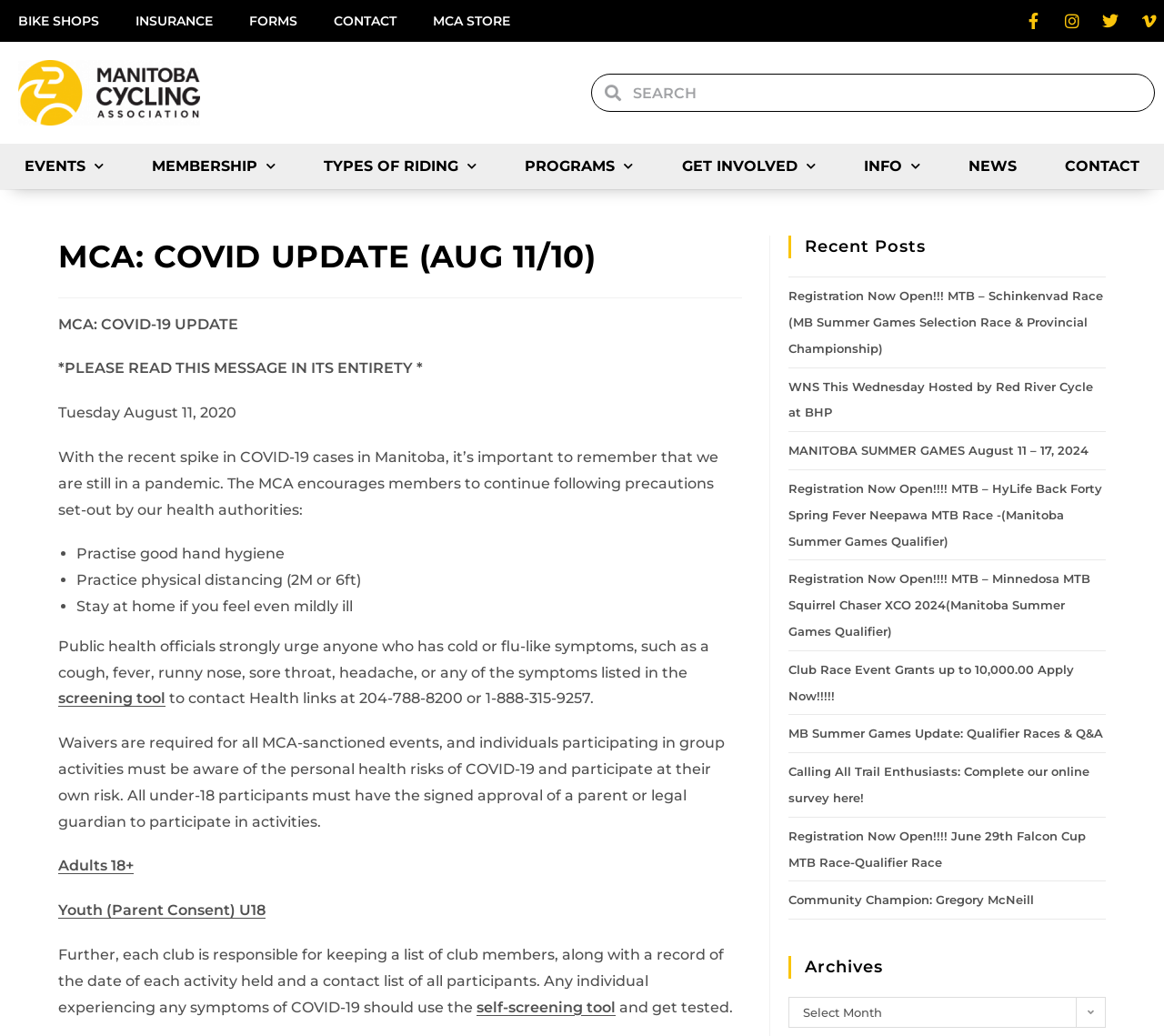Identify the bounding box for the element characterized by the following description: "Adults 18+".

[0.05, 0.827, 0.115, 0.844]